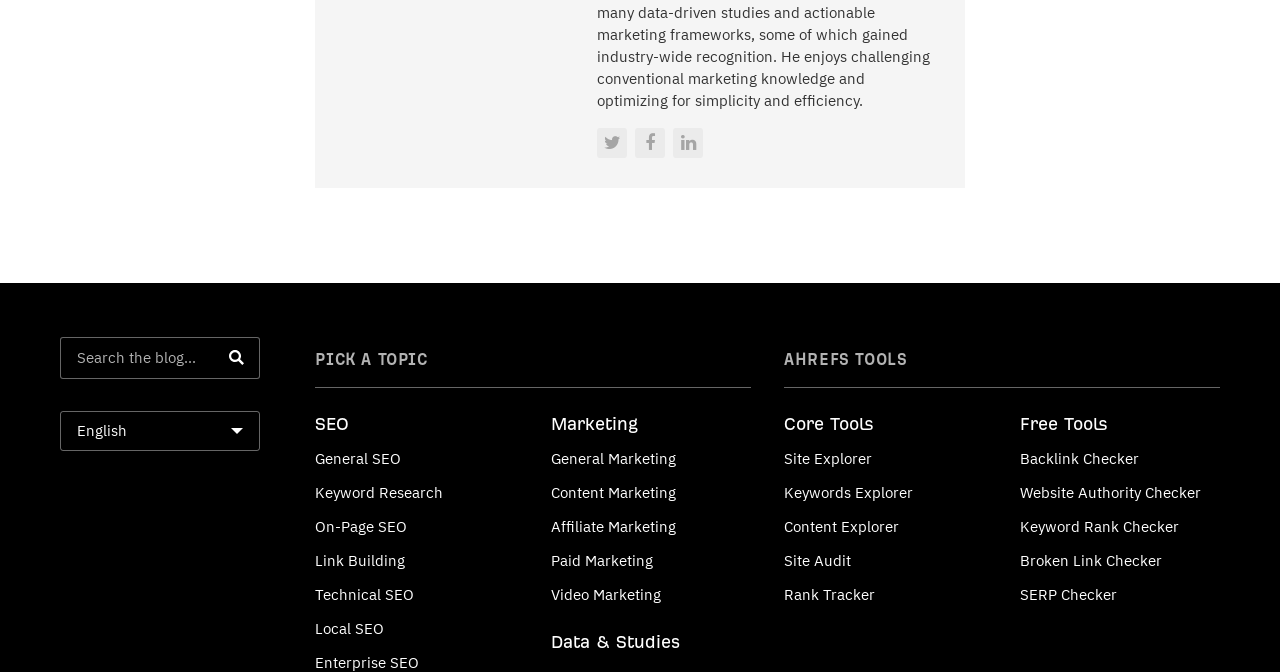Answer the question below using just one word or a short phrase: 
What is the language of the webpage?

English